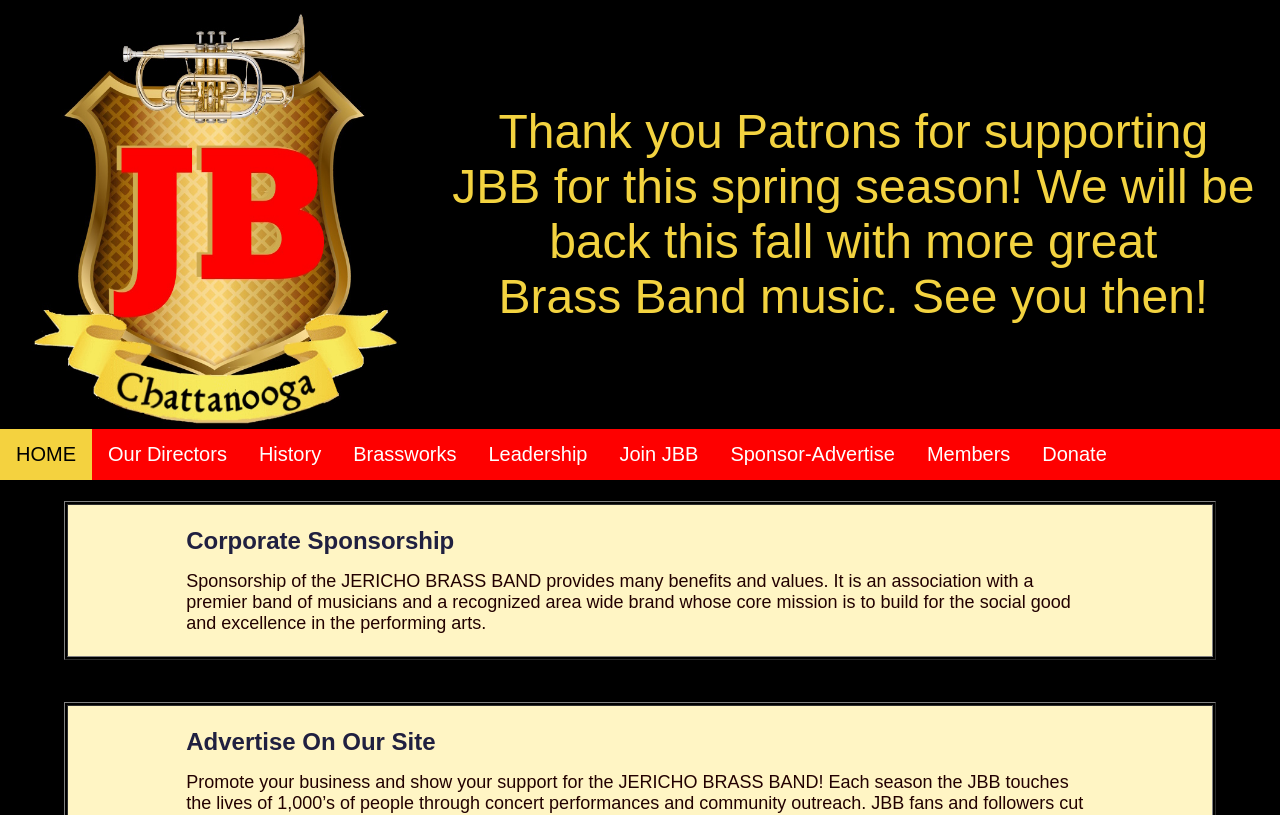Please locate the clickable area by providing the bounding box coordinates to follow this instruction: "Explore Brassworks".

[0.263, 0.526, 0.369, 0.589]